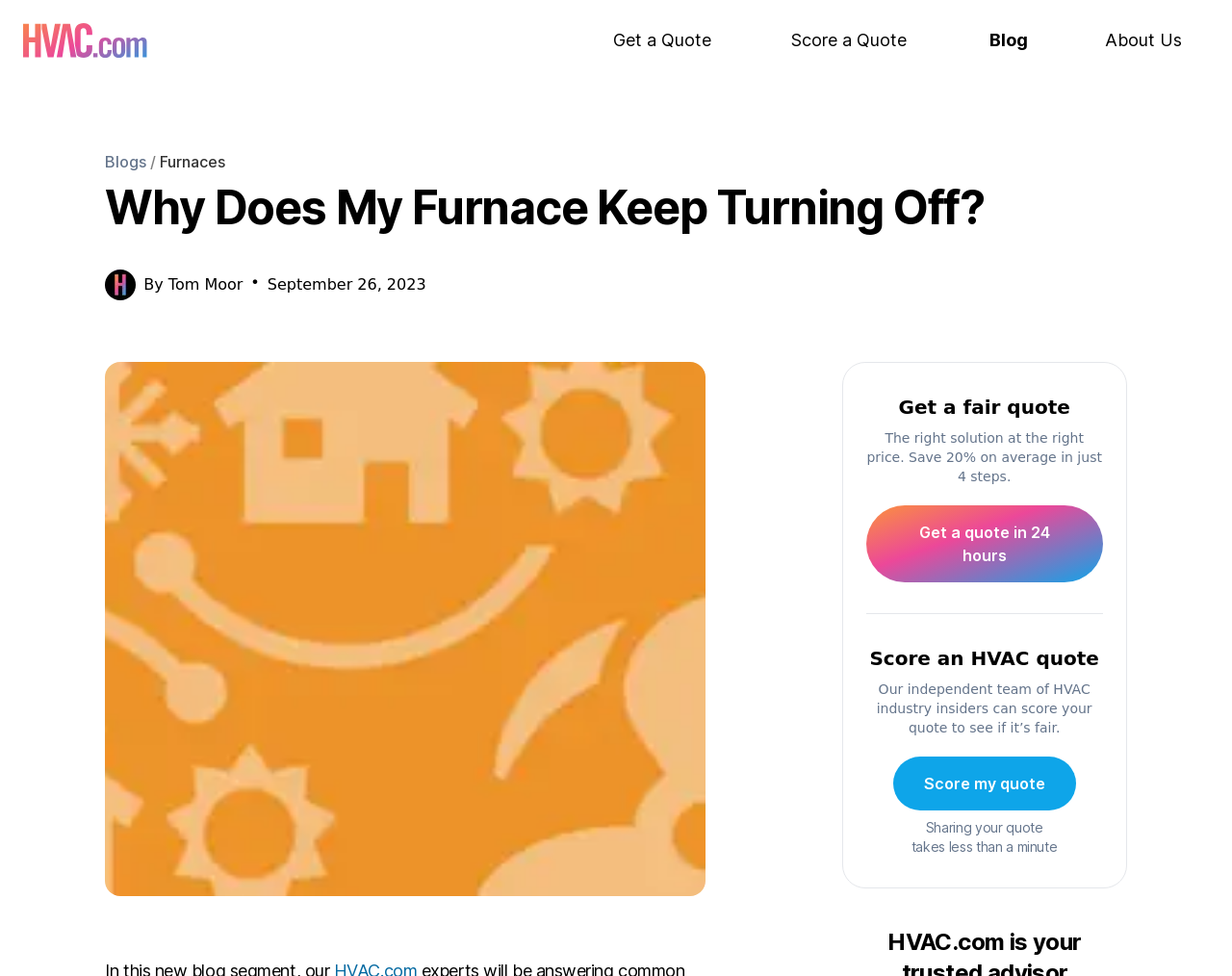Identify the bounding box coordinates of the area that should be clicked in order to complete the given instruction: "Click the 'Score a Quote' link". The bounding box coordinates should be four float numbers between 0 and 1, i.e., [left, top, right, bottom].

[0.62, 0.016, 0.762, 0.067]